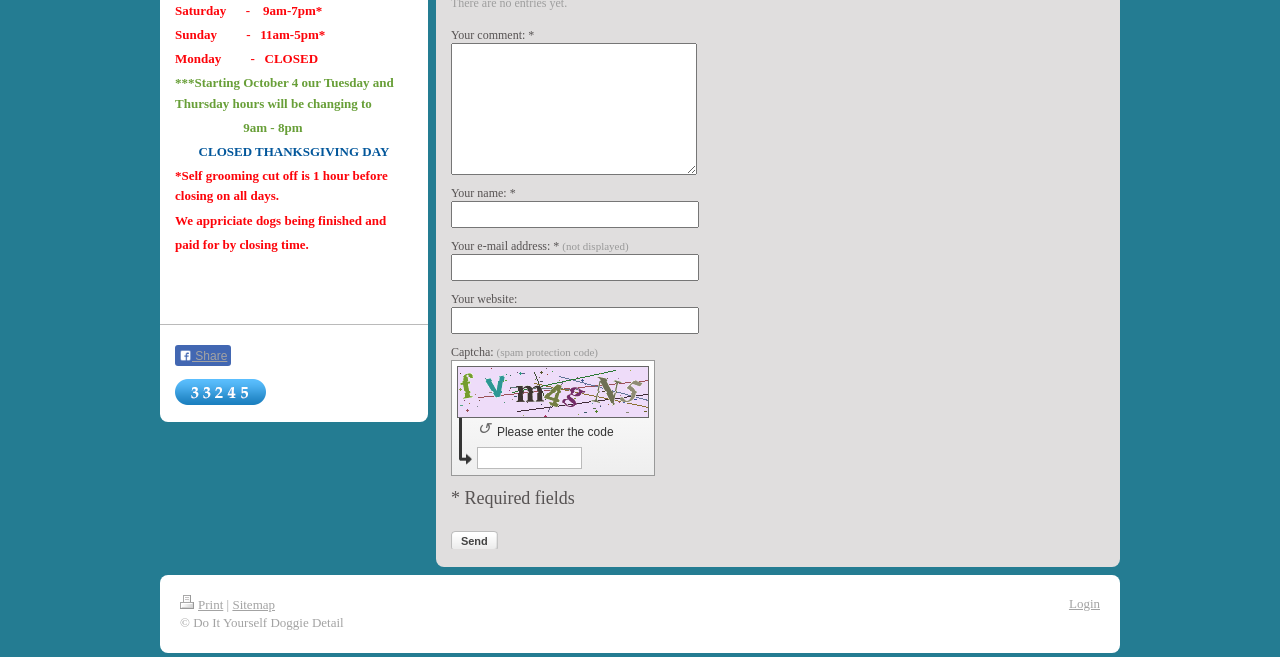Answer this question in one word or a short phrase: What is the purpose of the Captcha?

spam protection